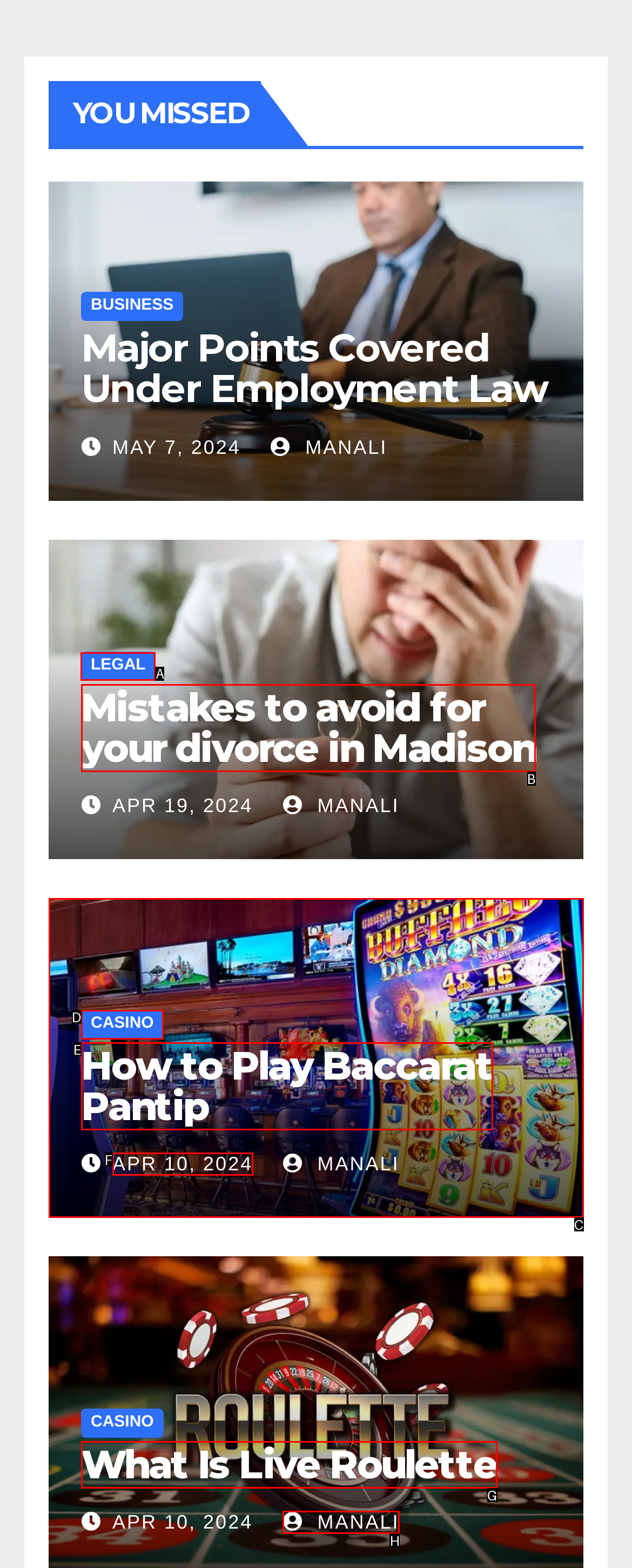Identify the HTML element to click to fulfill this task: Explore 'LEGAL'
Answer with the letter from the given choices.

A